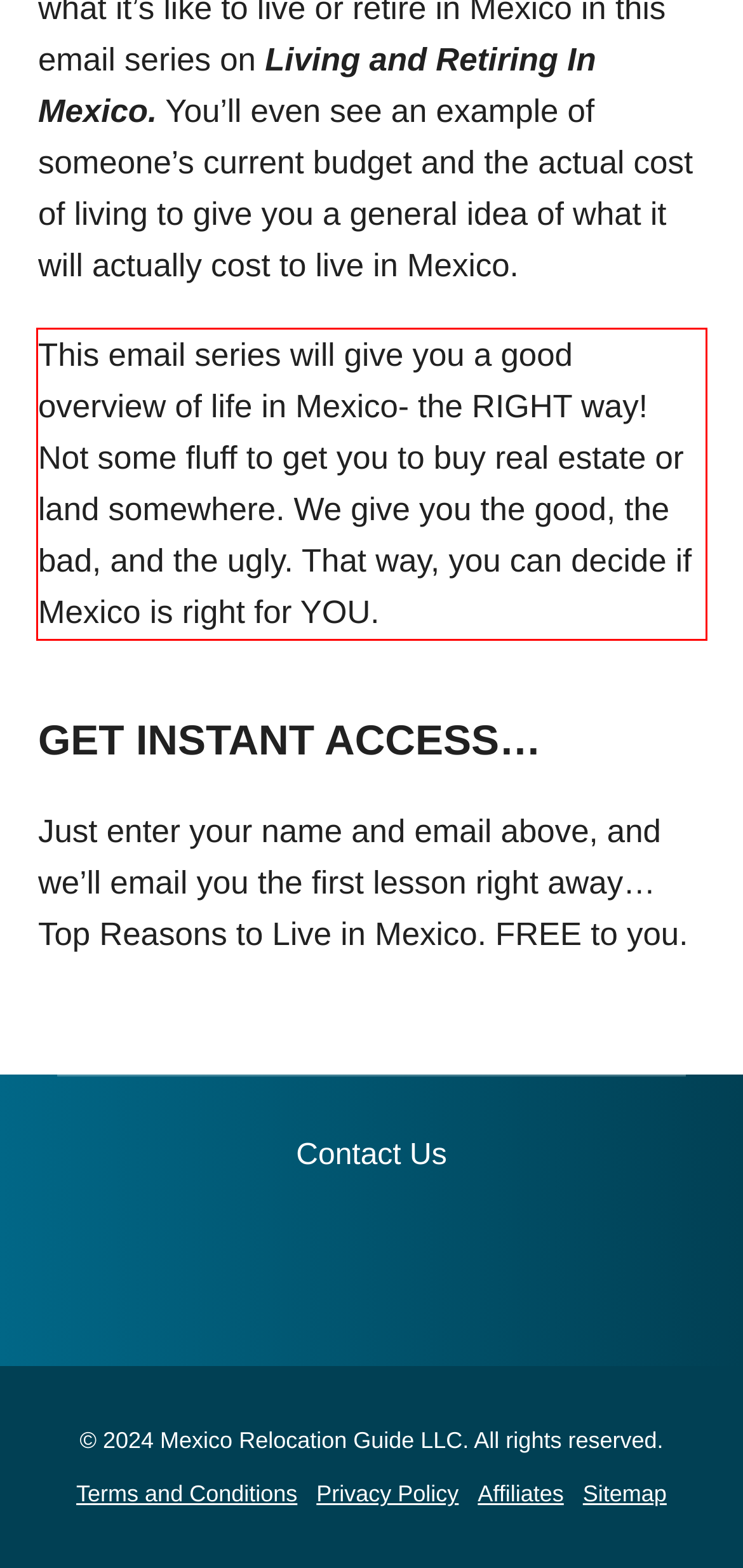Please identify and extract the text content from the UI element encased in a red bounding box on the provided webpage screenshot.

This email series will give you a good overview of life in Mexico- the RIGHT way! Not some fluff to get you to buy real estate or land somewhere. We give you the good, the bad, and the ugly. That way, you can decide if Mexico is right for YOU.